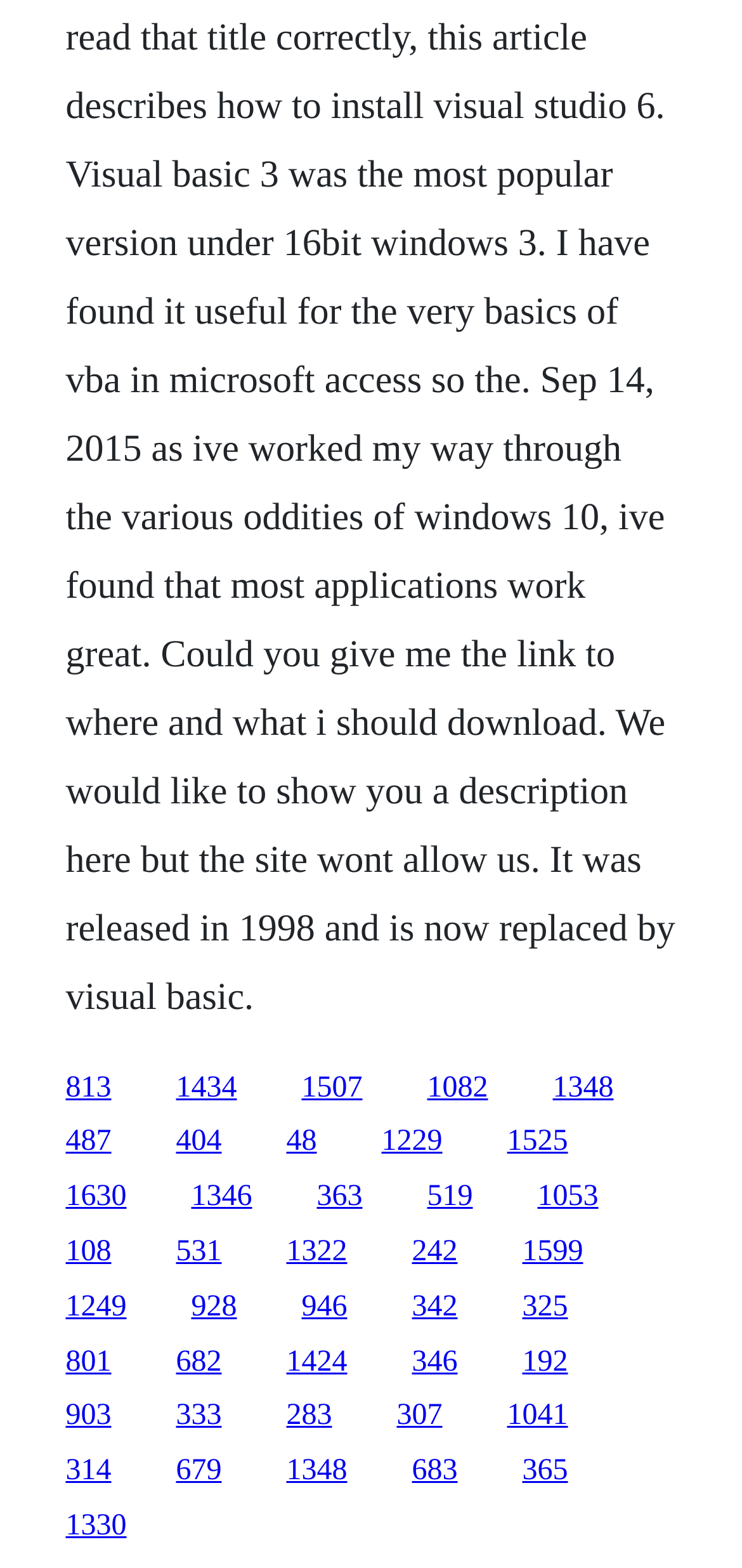Show me the bounding box coordinates of the clickable region to achieve the task as per the instruction: "visit the third link".

[0.406, 0.683, 0.488, 0.704]